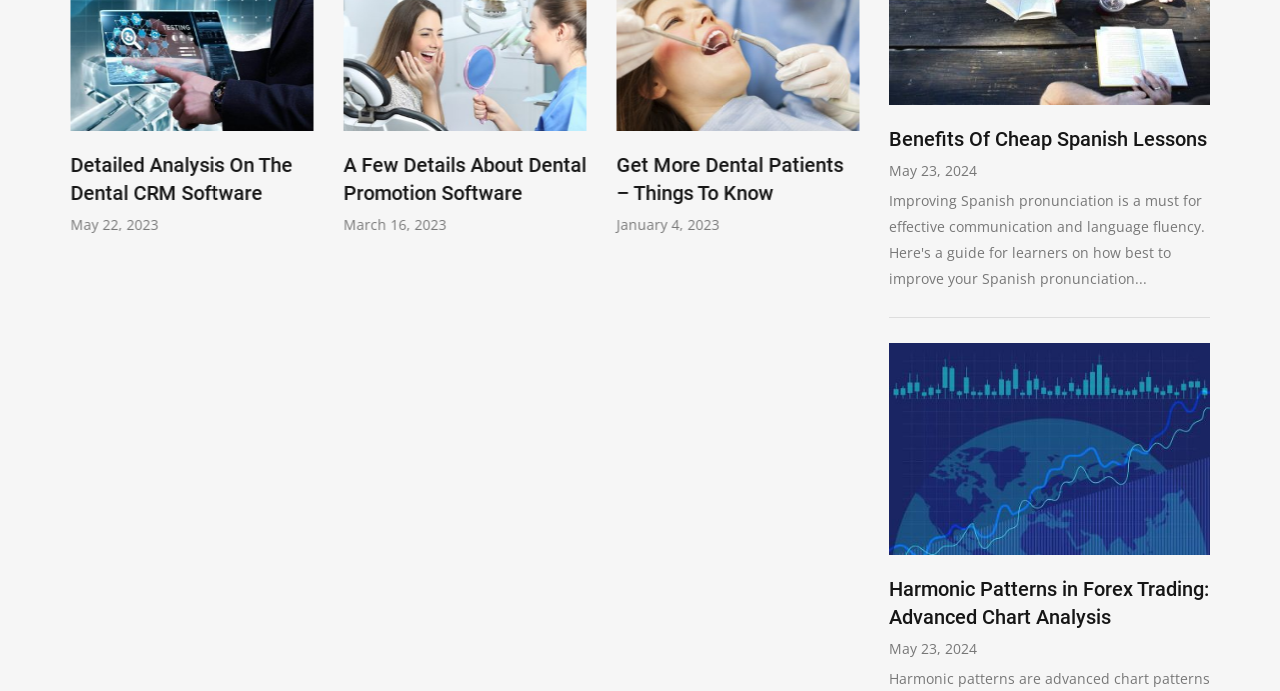Please locate the bounding box coordinates of the region I need to click to follow this instruction: "click the 'Next' button".

[0.655, 0.151, 0.667, 0.216]